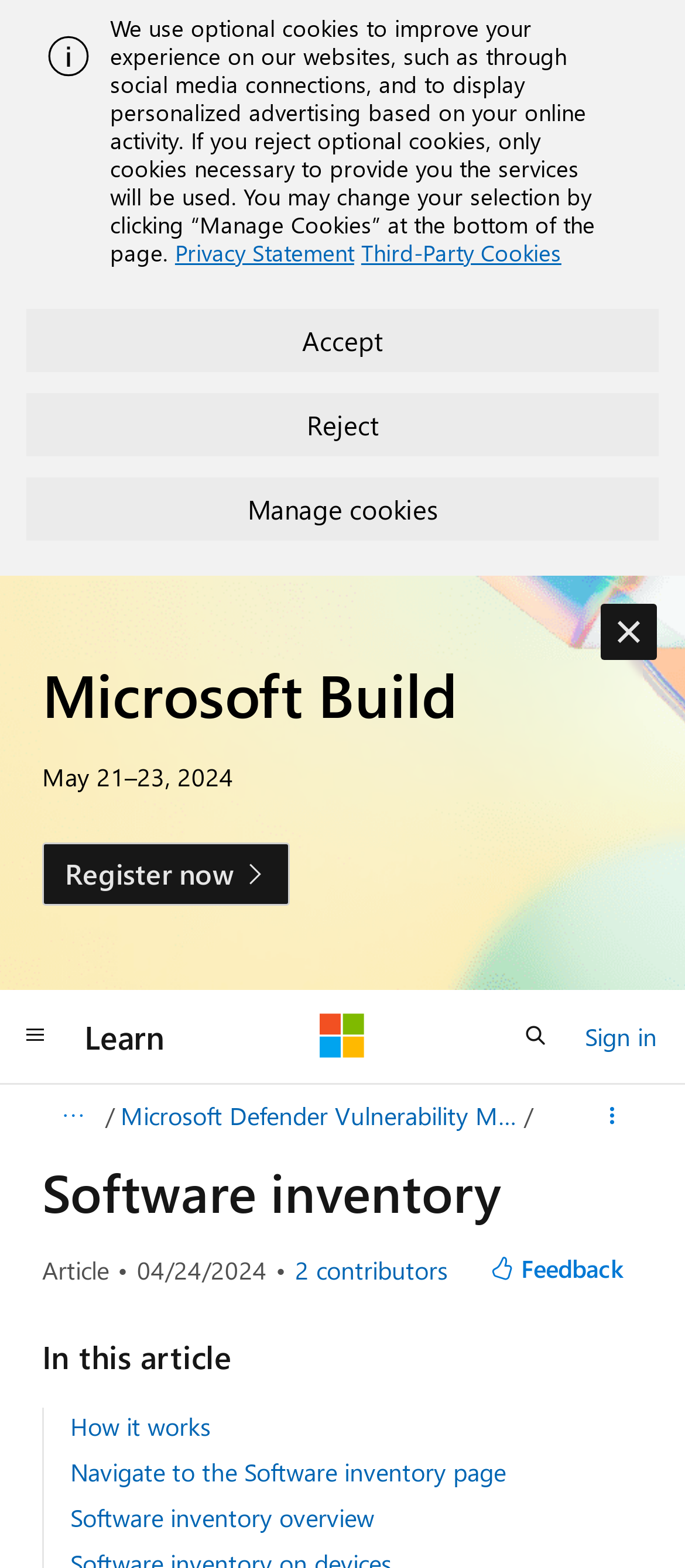Can you find the bounding box coordinates for the element to click on to achieve the instruction: "View all contributors"?

[0.431, 0.801, 0.654, 0.819]